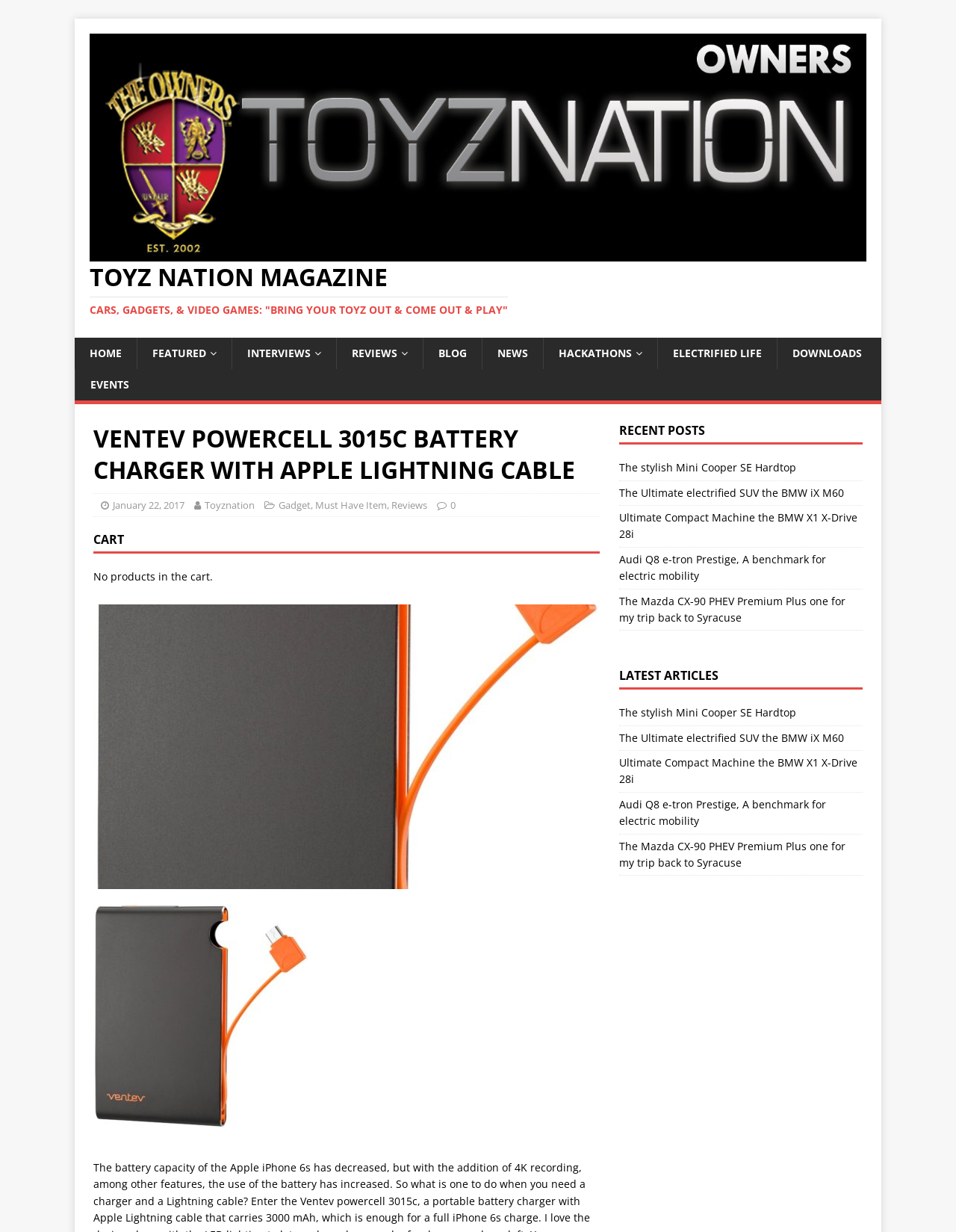Answer the following query concisely with a single word or phrase:
What is the category of the article 'The stylish Mini Cooper SE Hardtop'?

Reviews